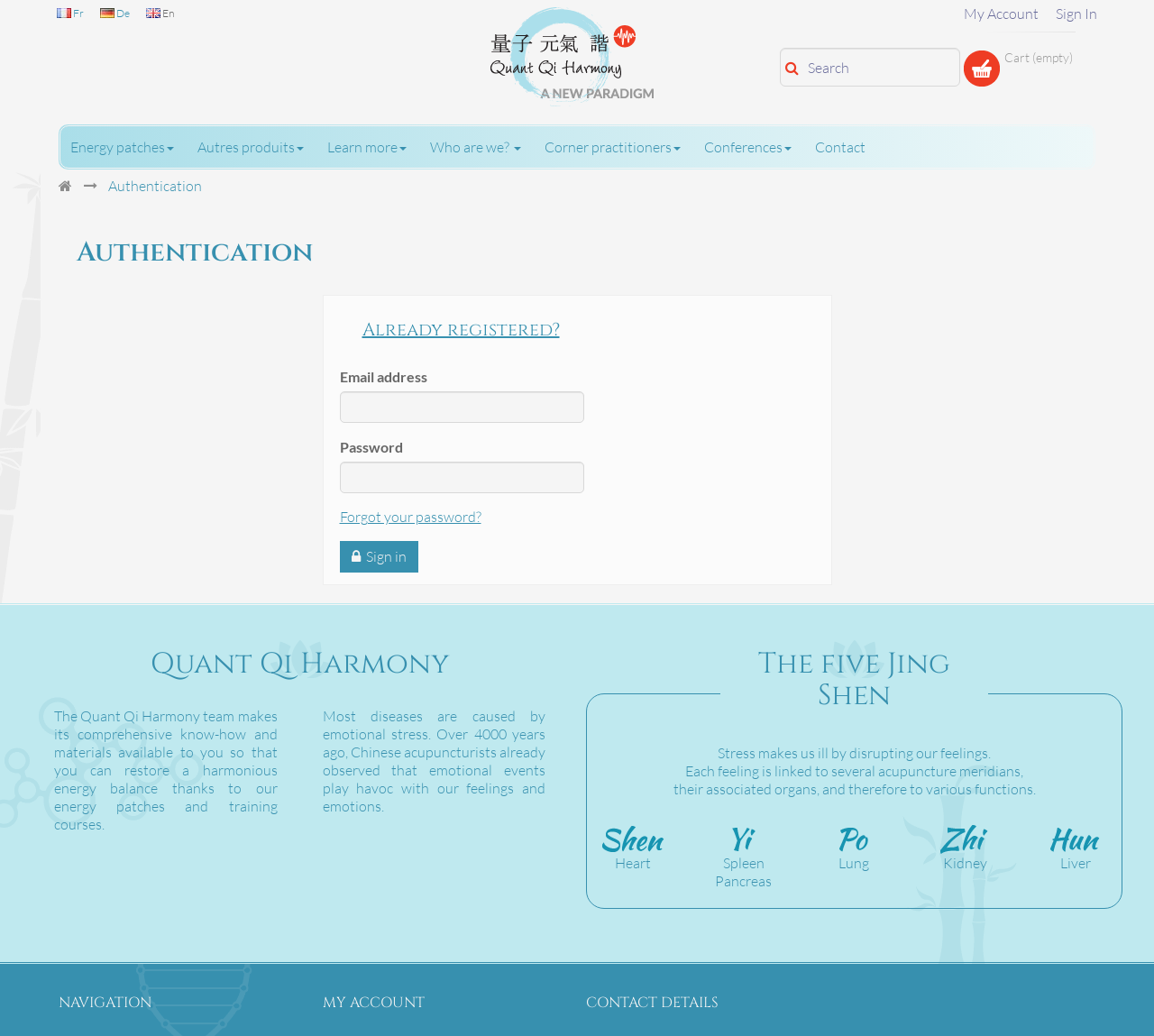Please provide the bounding box coordinates for the element that needs to be clicked to perform the following instruction: "Search for something". The coordinates should be given as four float numbers between 0 and 1, i.e., [left, top, right, bottom].

[0.676, 0.046, 0.832, 0.084]